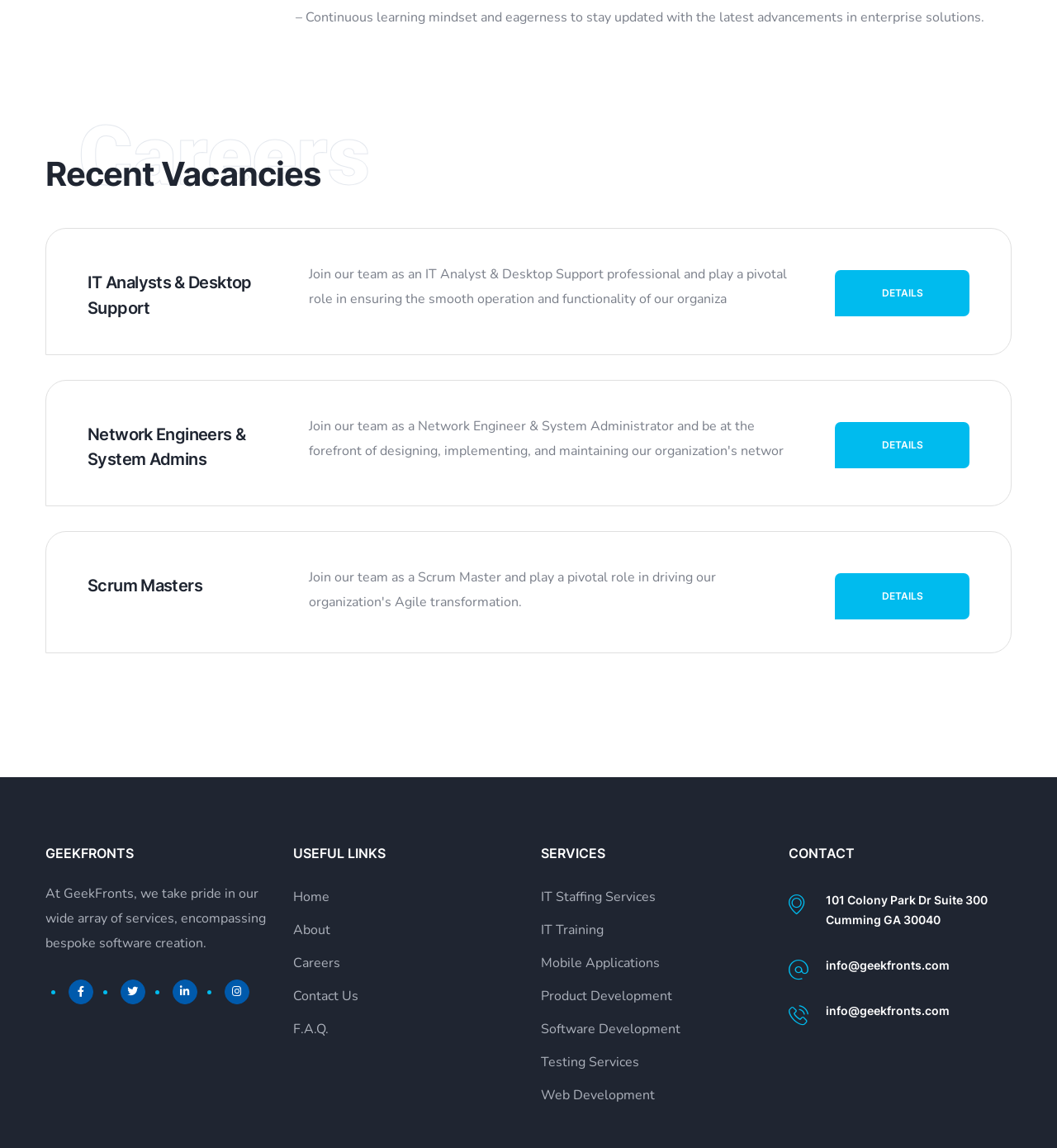Find the bounding box of the UI element described as follows: "IT Staffing Services".

[0.512, 0.771, 0.62, 0.792]